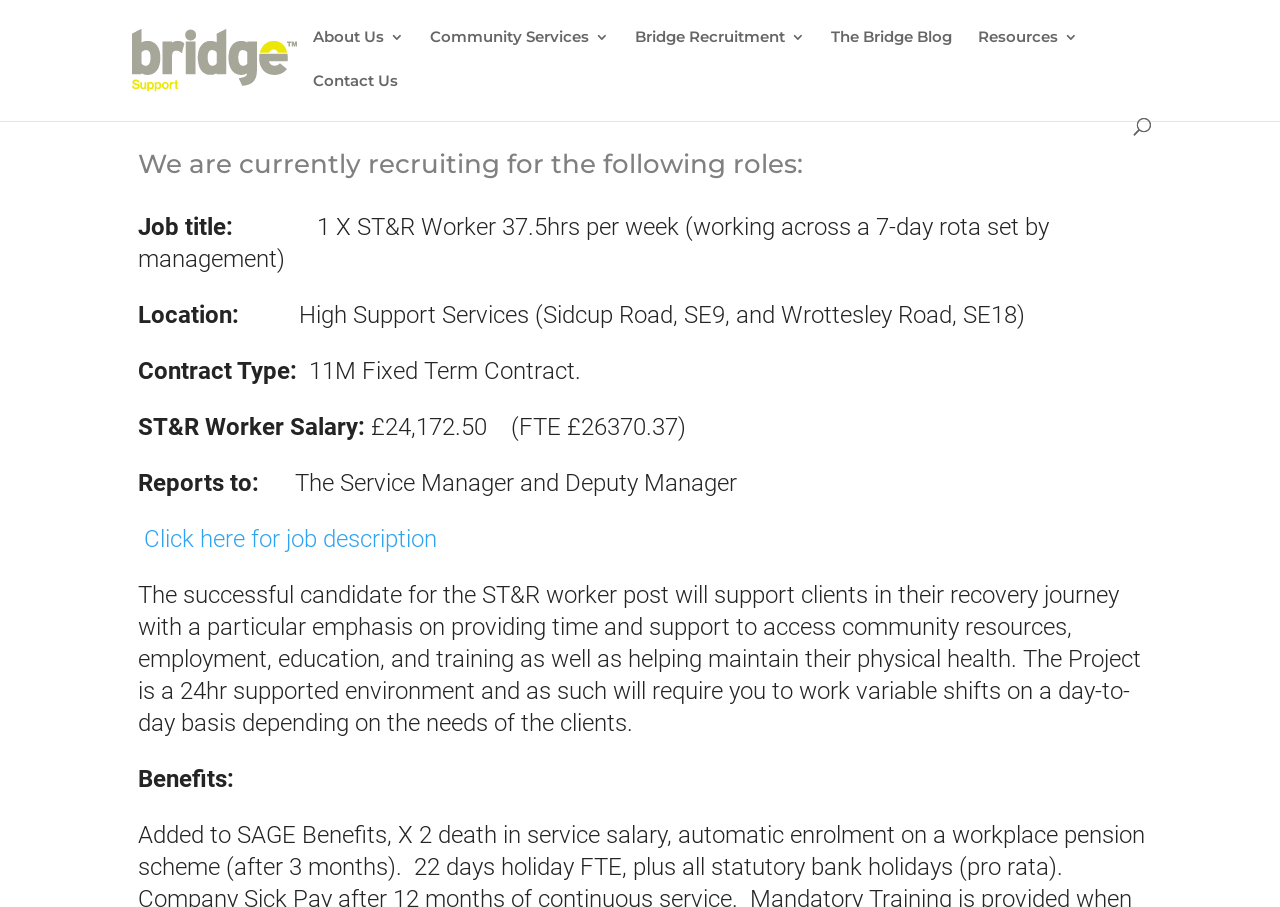Write an exhaustive caption that covers the webpage's main aspects.

The webpage is about a job posting for an ST&R Worker position at High Support Services. At the top of the page, there is a logo and a link to "bridgesupport" on the left, and a navigation menu with links to "About Us", "Community Services", "Bridge Recruitment", "The Bridge Blog", and "Resources" on the right.

Below the navigation menu, there is a search bar that spans across the top of the page. Underneath the search bar, there is a heading that reads "We are currently recruiting for the following roles:". This is followed by a job description section that lists the job details, including the job title, location, contract type, salary, and reporting manager.

The job description section is divided into several sections, each with a label and a corresponding text. The labels include "Job title:", "Location:", "Contract Type:", "ST&R Worker Salary:", and "Reports to:". The text provides detailed information about the job, including the job responsibilities, working hours, and benefits.

At the bottom of the job description section, there is a link to "Click here for job description" and a paragraph that summarizes the job responsibilities. The webpage also lists the benefits of the job, but the specific benefits are not mentioned.